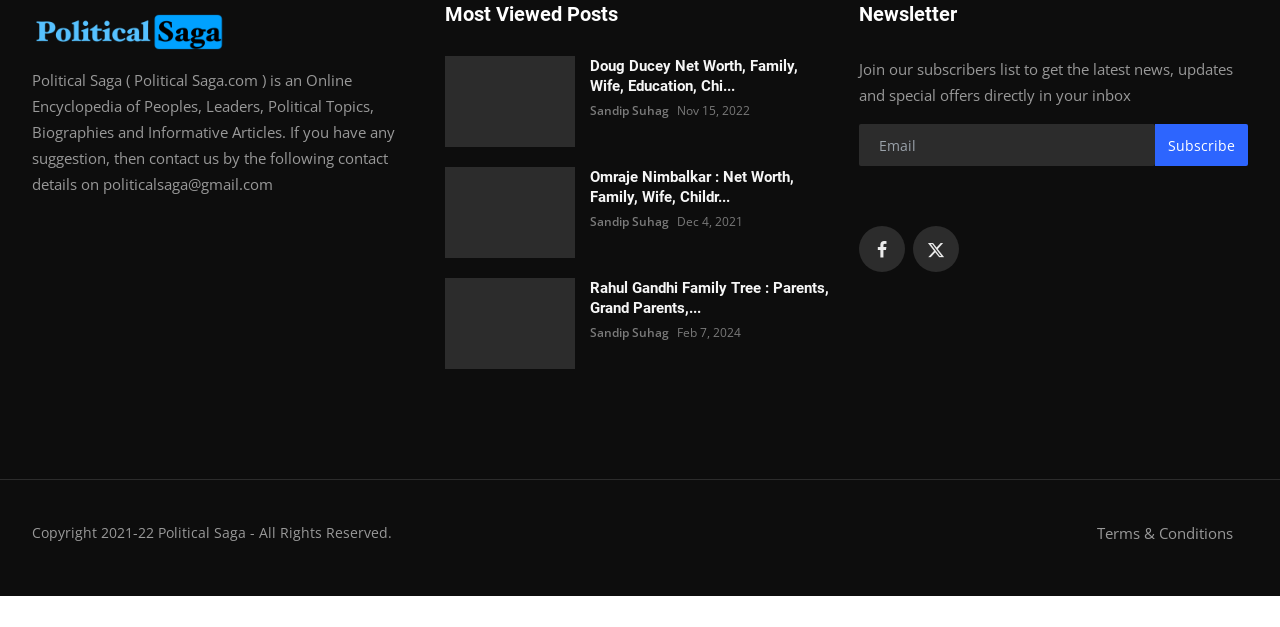What is the copyright year of the website?
Based on the image, provide a one-word or brief-phrase response.

2021-22